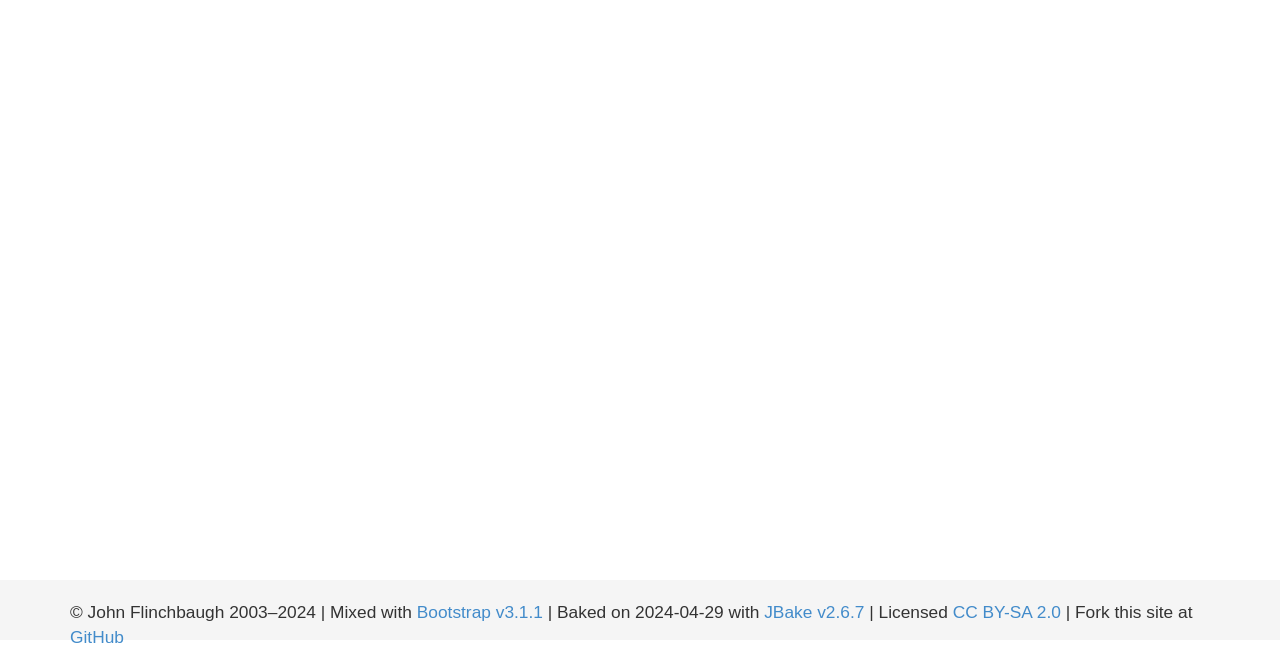Find the bounding box coordinates of the UI element according to this description: "GitHub".

[0.055, 0.935, 0.097, 0.965]